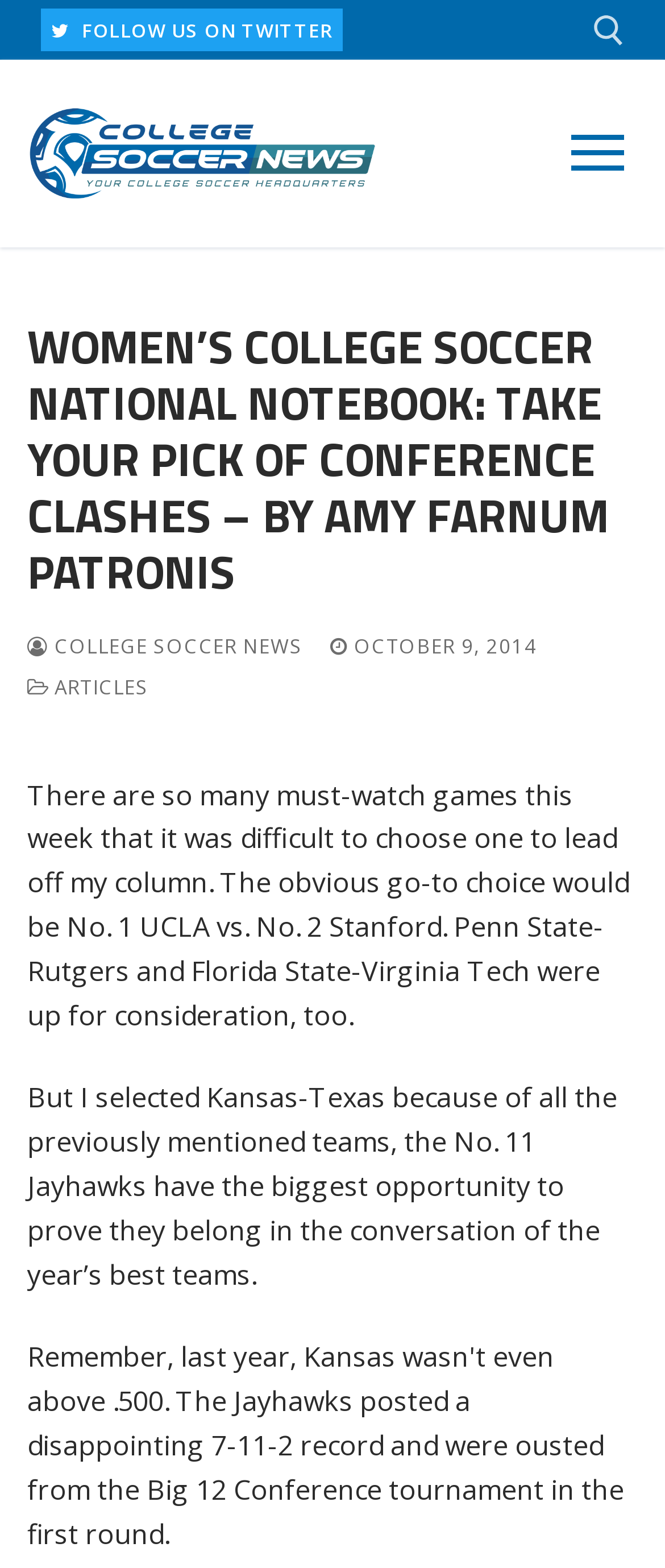How many paragraphs are there in the article?
Using the image, answer in one word or phrase.

2